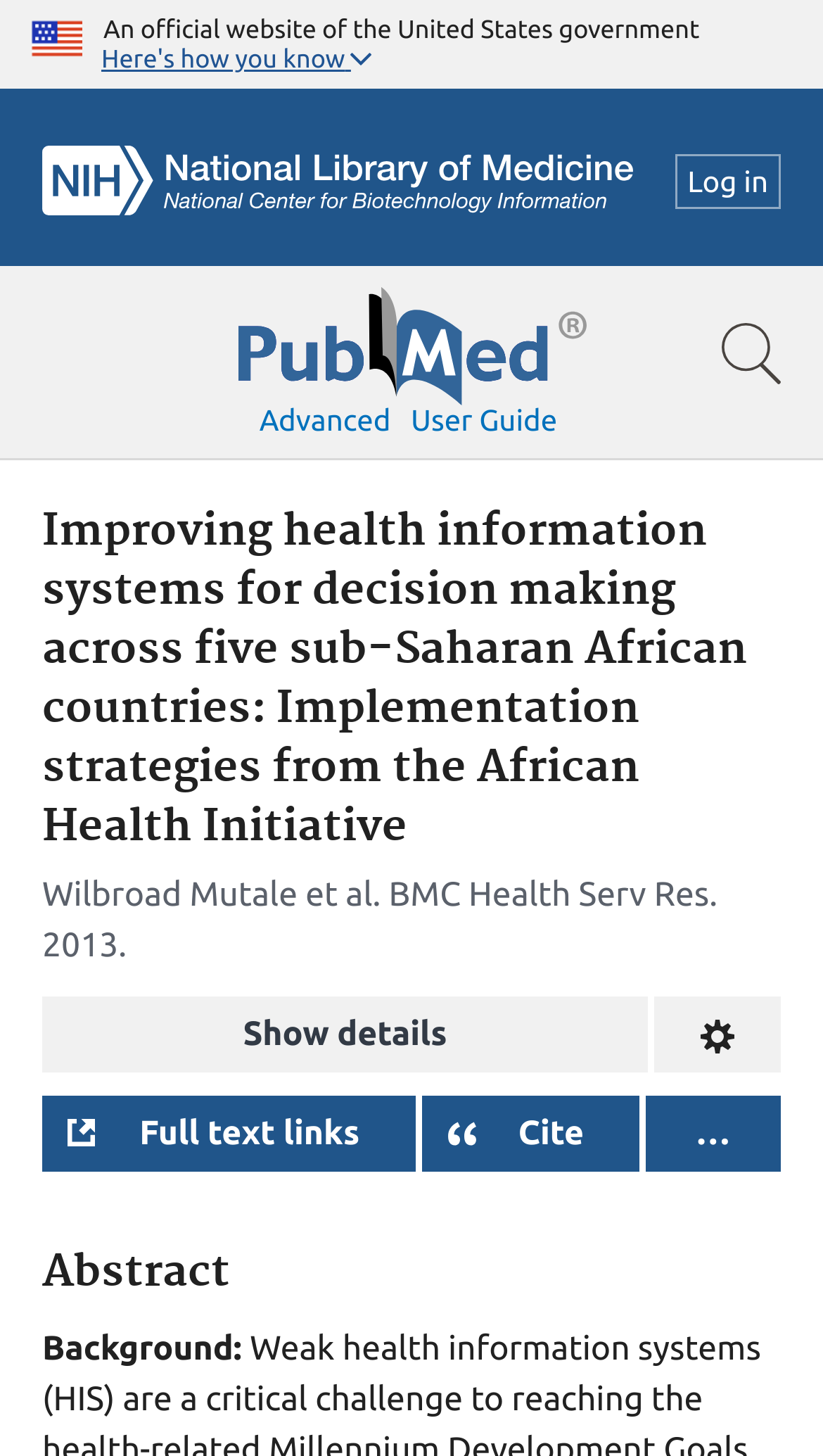Determine the bounding box coordinates of the clickable element necessary to fulfill the instruction: "Cite the article". Provide the coordinates as four float numbers within the 0 to 1 range, i.e., [left, top, right, bottom].

[0.63, 0.765, 0.71, 0.791]